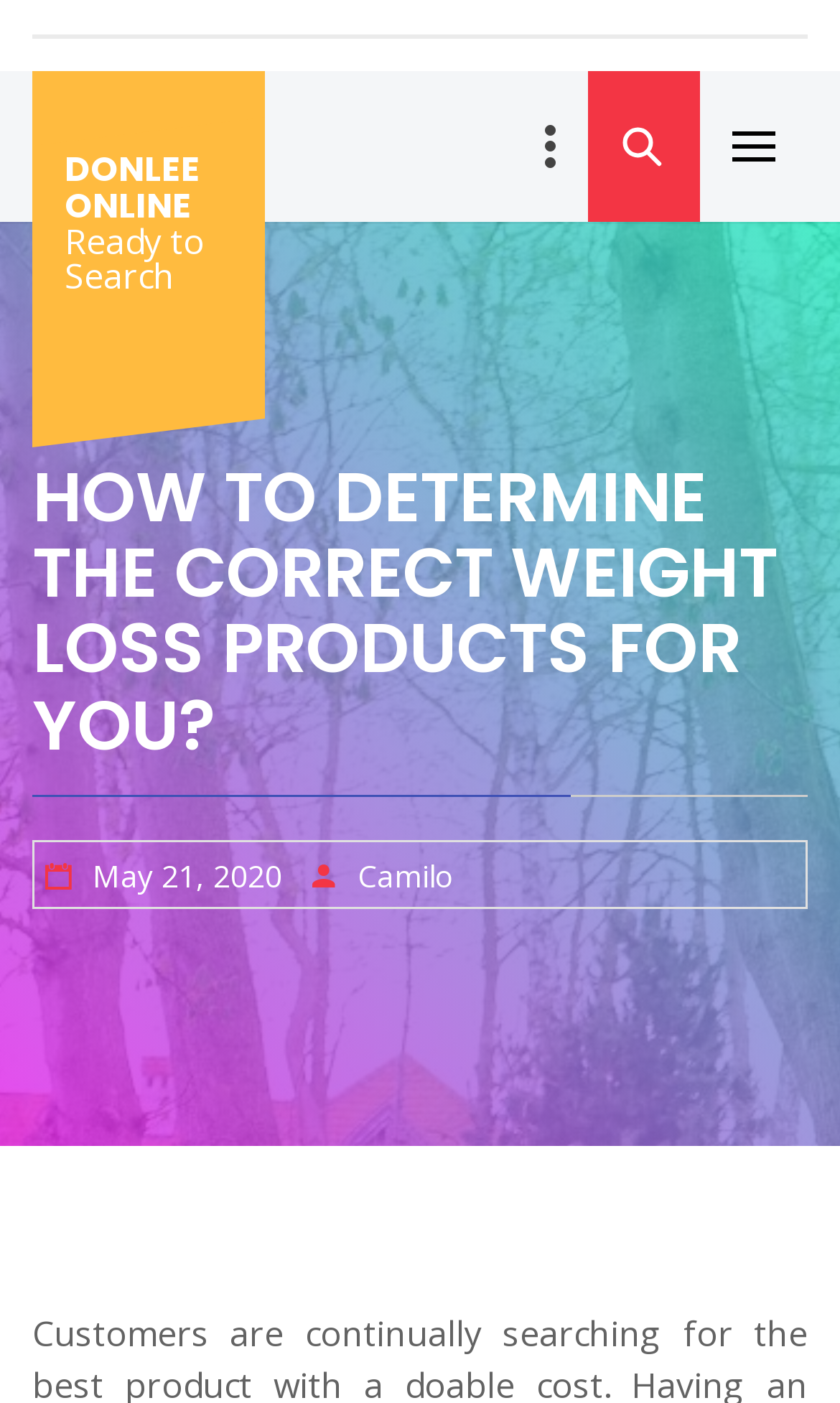What is the purpose of the 'Ready to Search' text? Please answer the question using a single word or phrase based on the image.

Search functionality